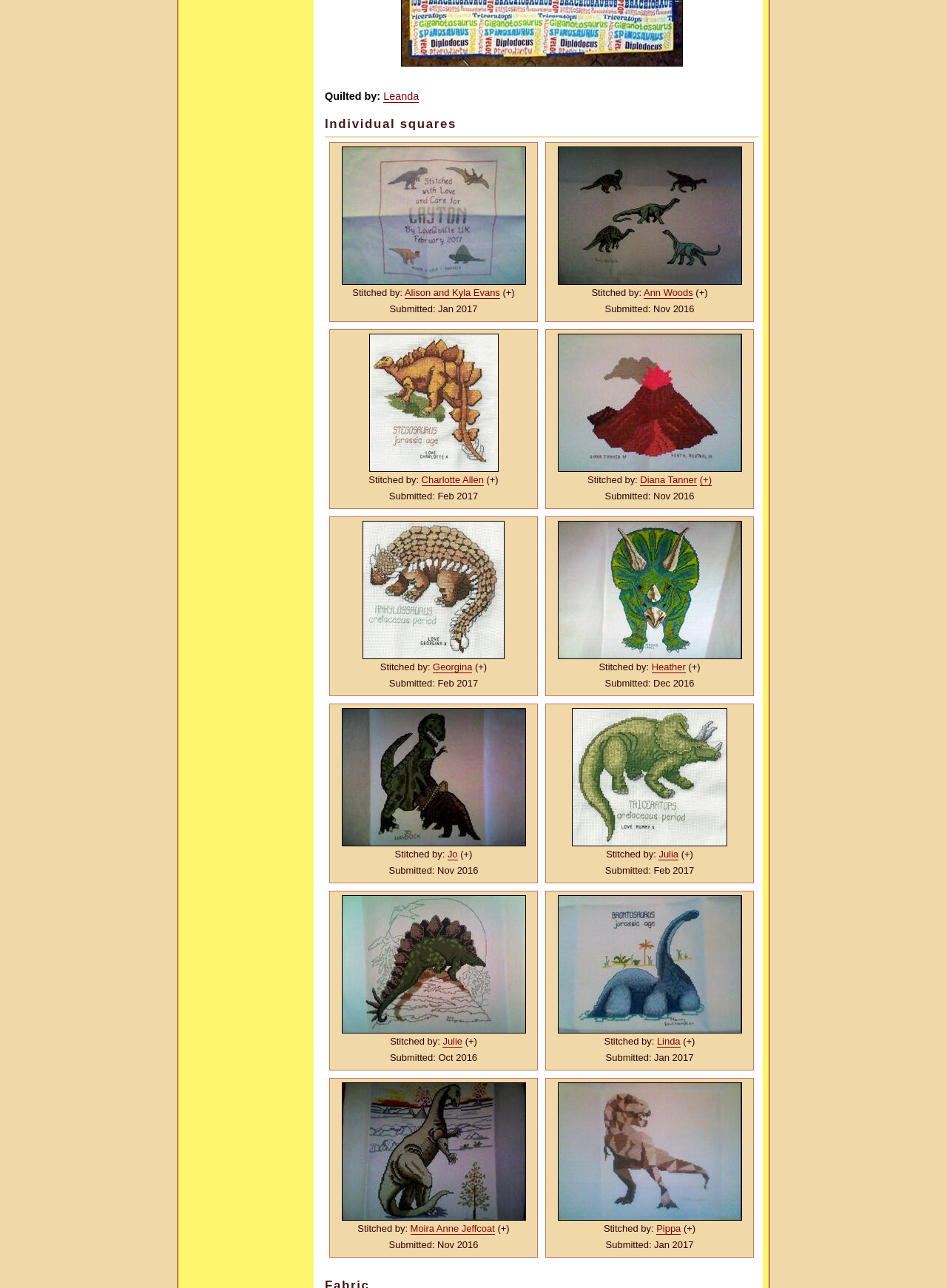How many cross stitch squares are listed on the webpage?
Make sure to answer the question with a detailed and comprehensive explanation.

The webpage lists 10 cross stitch squares, each with information about the stitcher and submission date, arranged in a table with 5 rows and 2 columns.